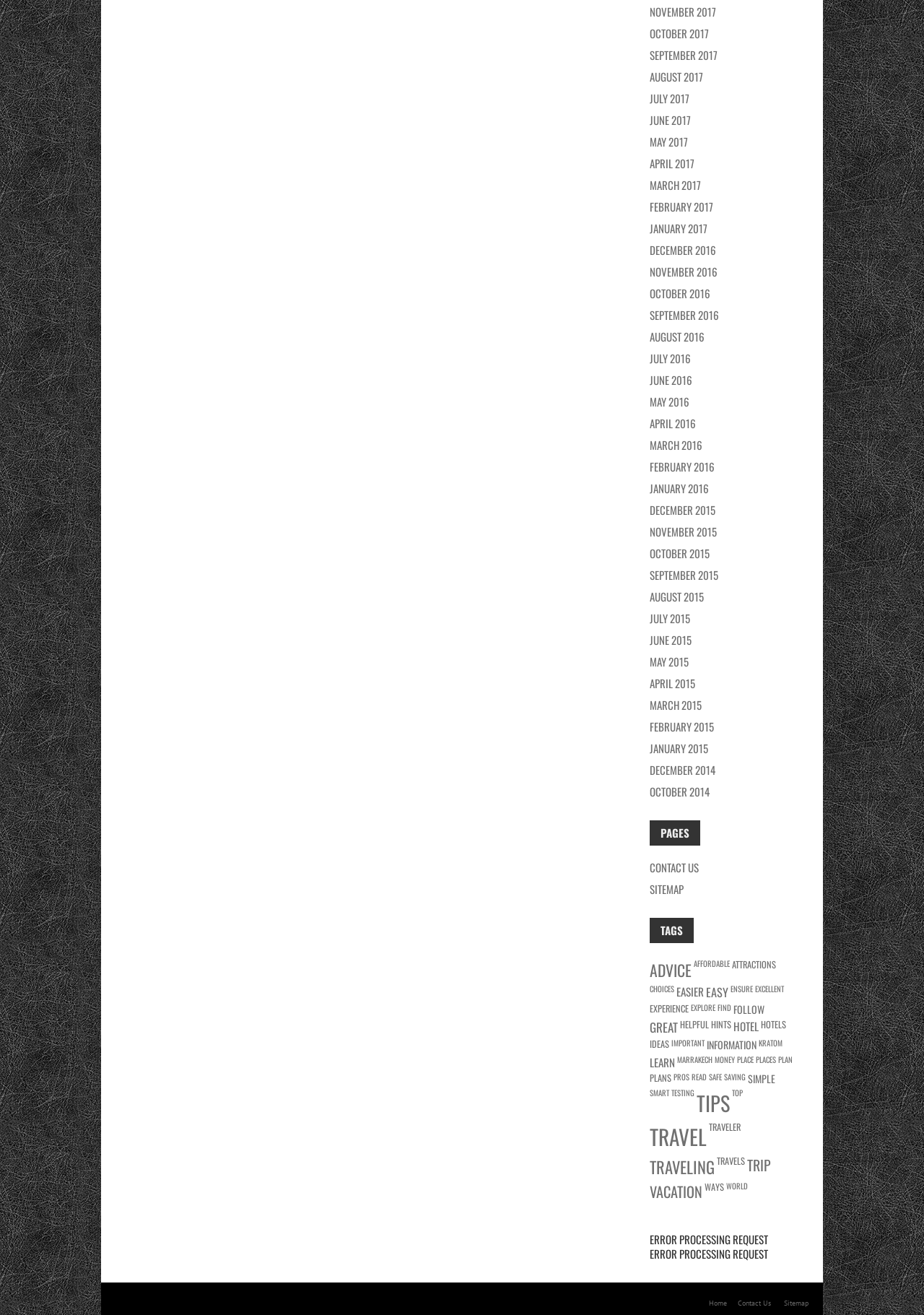Please locate the bounding box coordinates of the element that should be clicked to achieve the given instruction: "View the 'TAGS' section".

[0.703, 0.698, 0.751, 0.717]